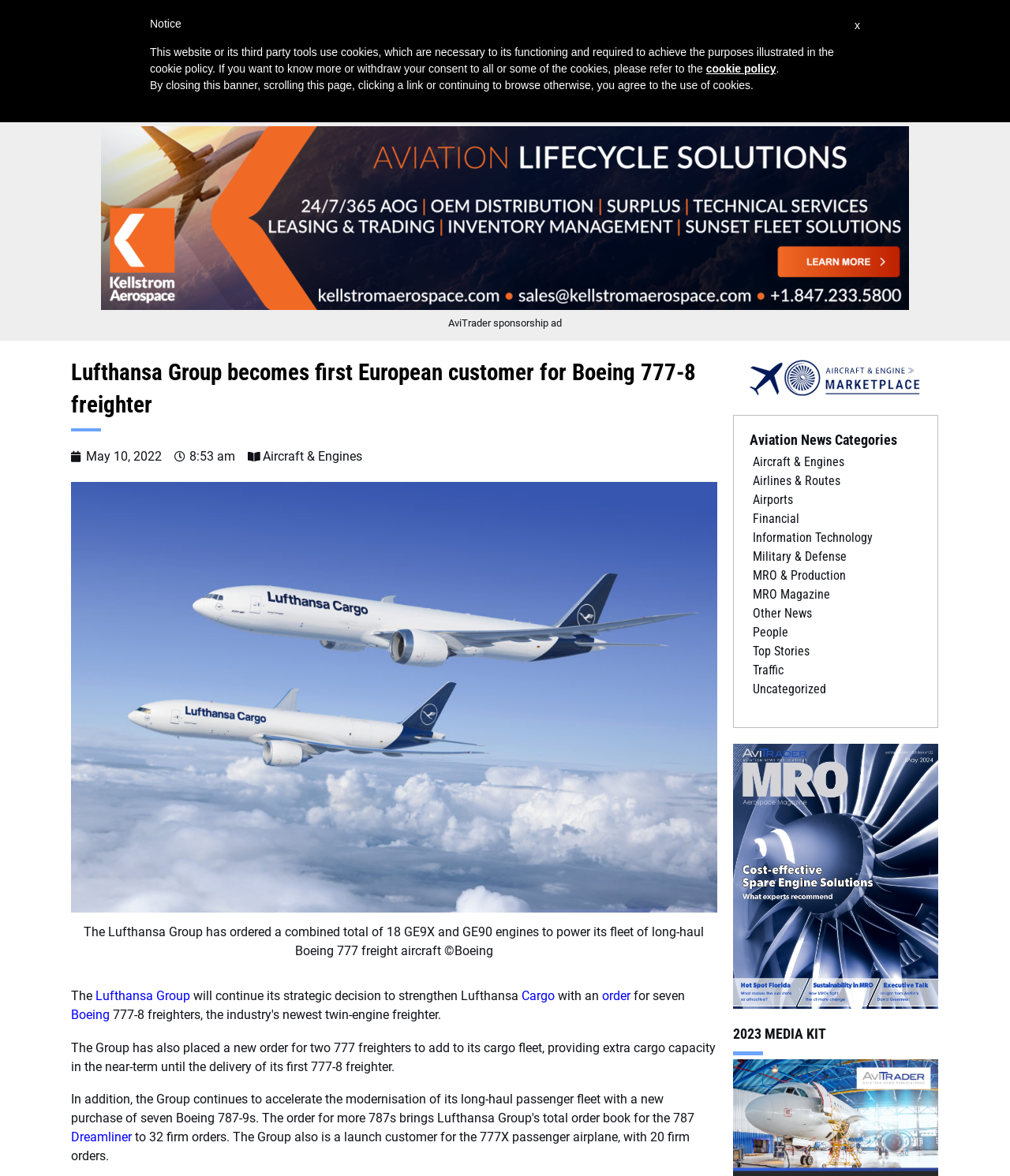Please analyze the image and give a detailed answer to the question:
What is the name of the aviation news website?

The question can be answered by looking at the top-left corner of the webpage, where the logo and name of the website 'AviTrader Aviation News' is displayed.